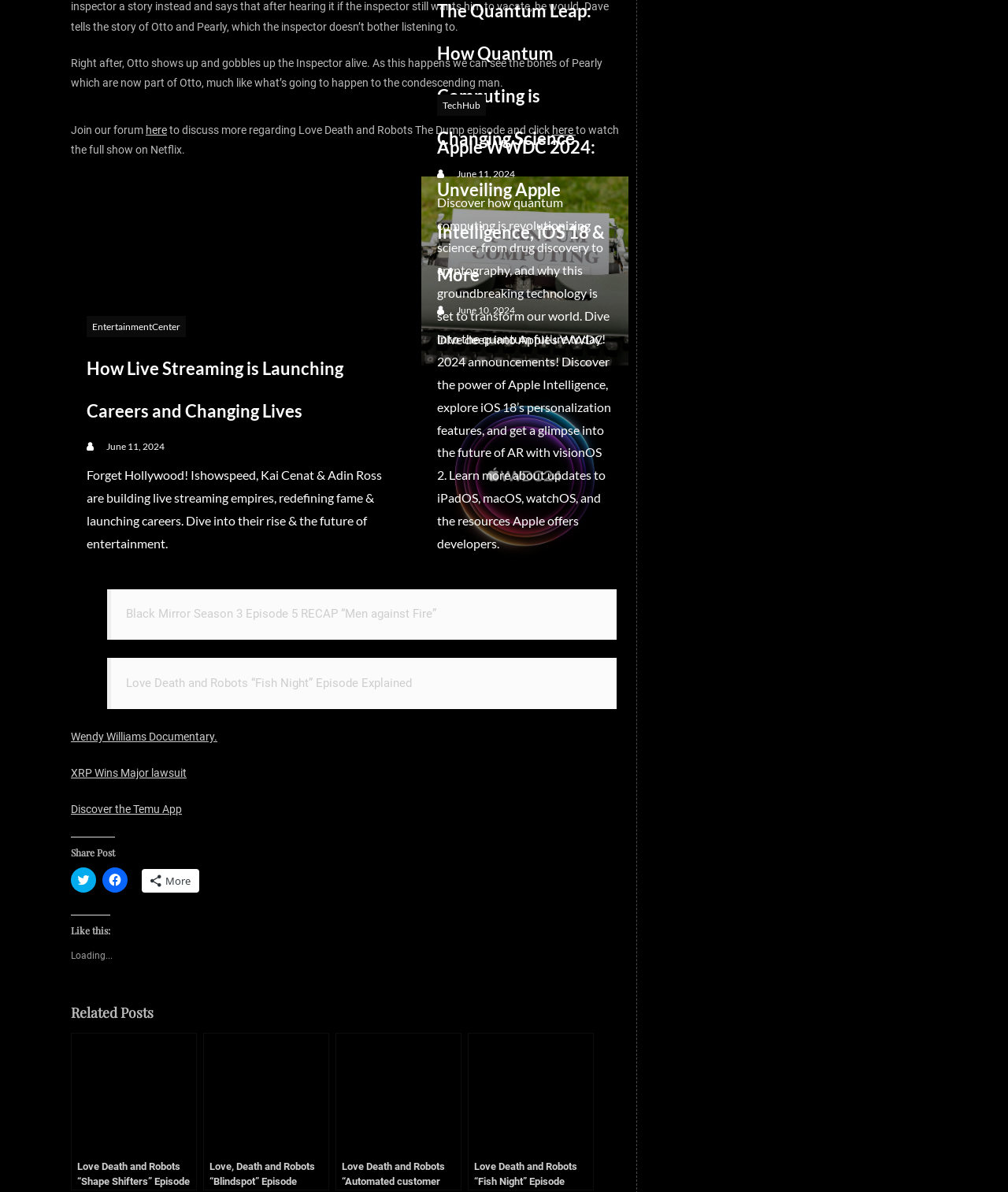Can you determine the bounding box coordinates of the area that needs to be clicked to fulfill the following instruction: "Read about Live Streaming is Launching Careers and Changing Lives"?

[0.086, 0.3, 0.341, 0.354]